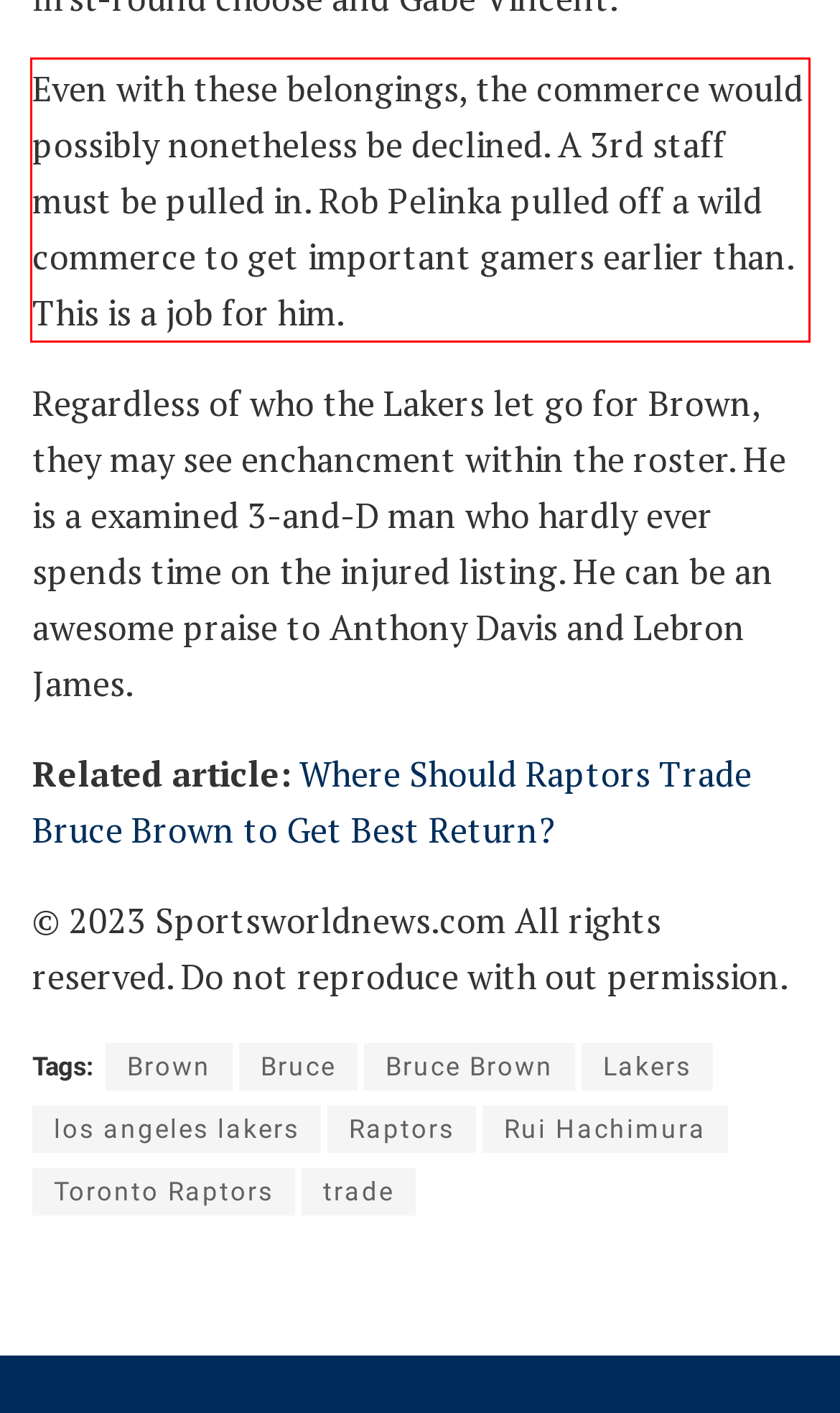With the given screenshot of a webpage, locate the red rectangle bounding box and extract the text content using OCR.

Even with these belongings, the commerce would possibly nonetheless be declined. A 3rd staff must be pulled in. Rob Pelinka pulled off a wild commerce to get important gamers earlier than. This is a job for him.